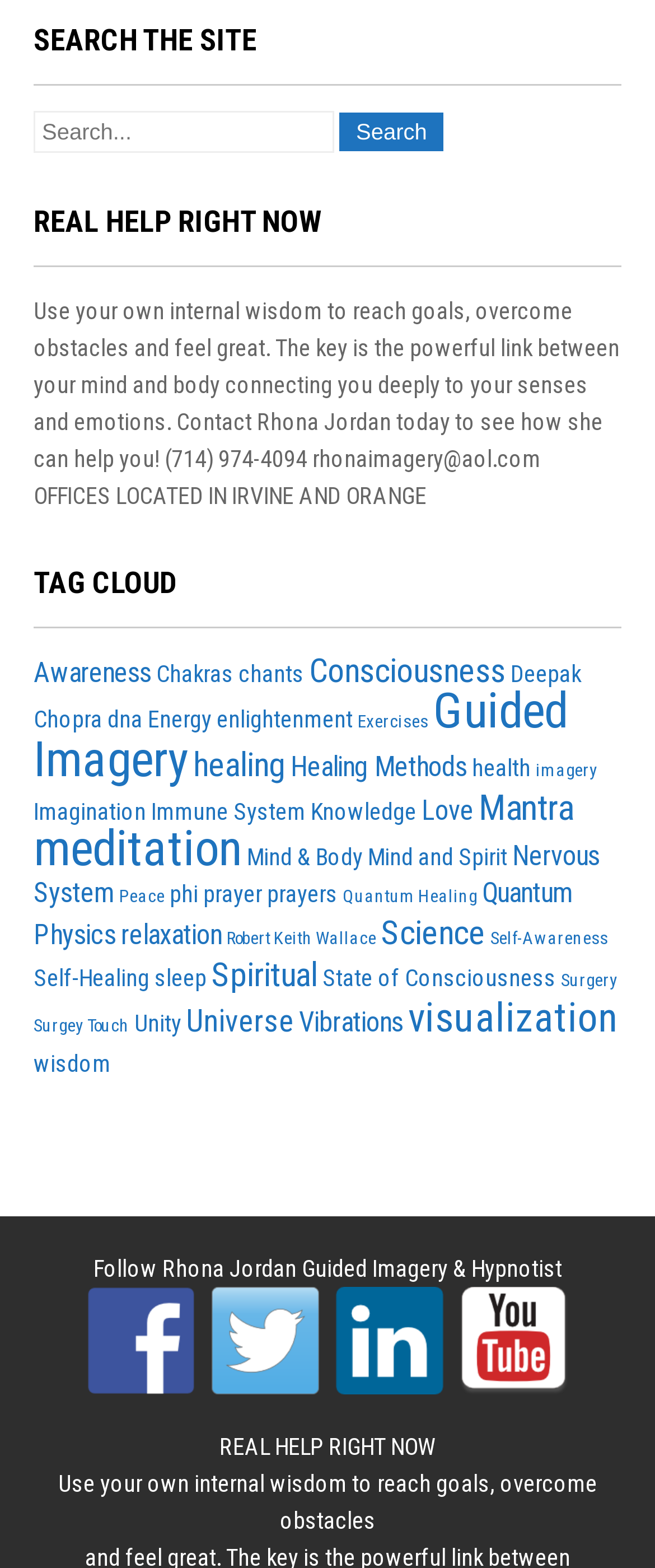Bounding box coordinates are specified in the format (top-left x, top-left y, bottom-right x, bottom-right y). All values are floating point numbers bounded between 0 and 1. Please provide the bounding box coordinate of the region this sentence describes: Robert Keith Wallace

[0.346, 0.592, 0.574, 0.606]